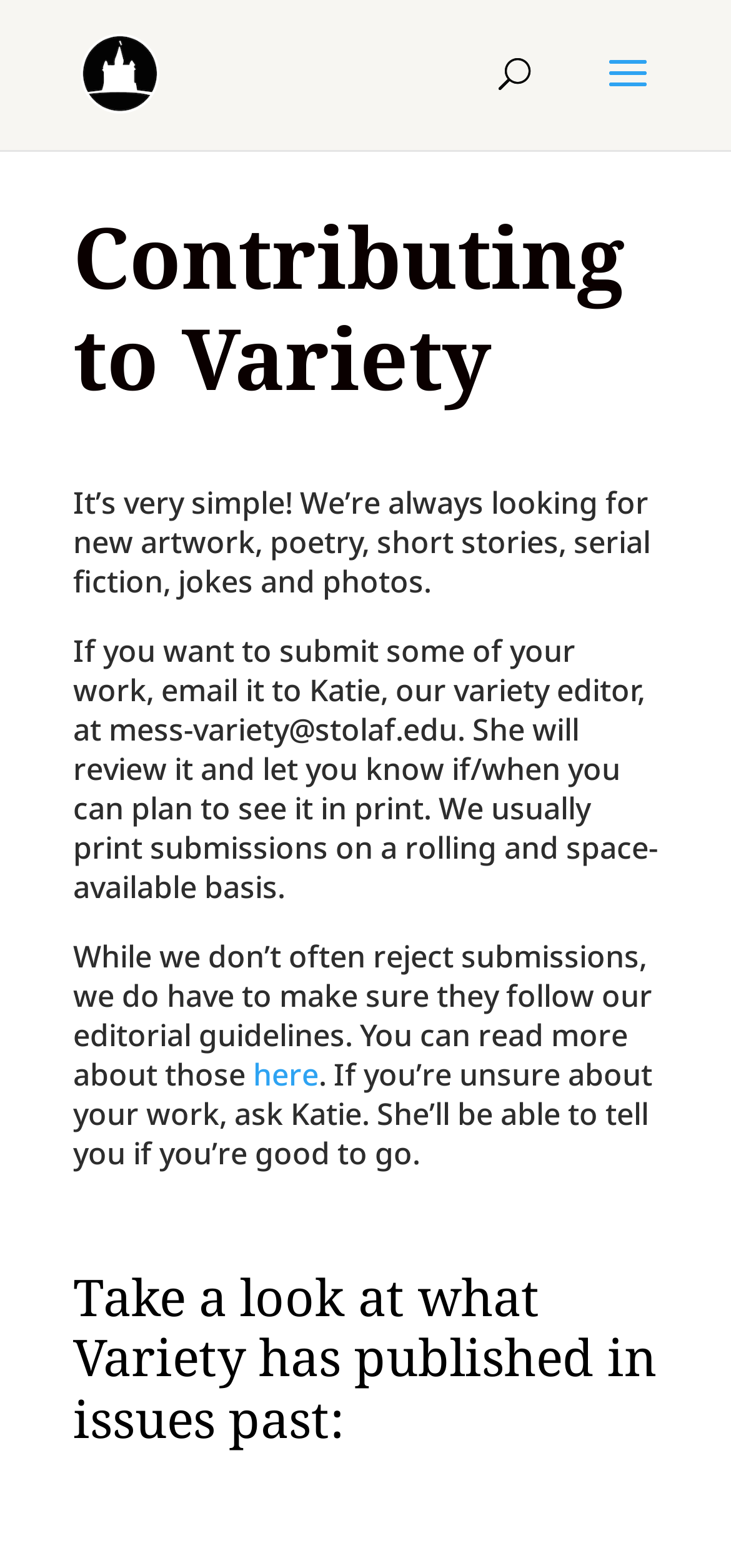What is the name of the variety editor? Examine the screenshot and reply using just one word or a brief phrase.

Katie